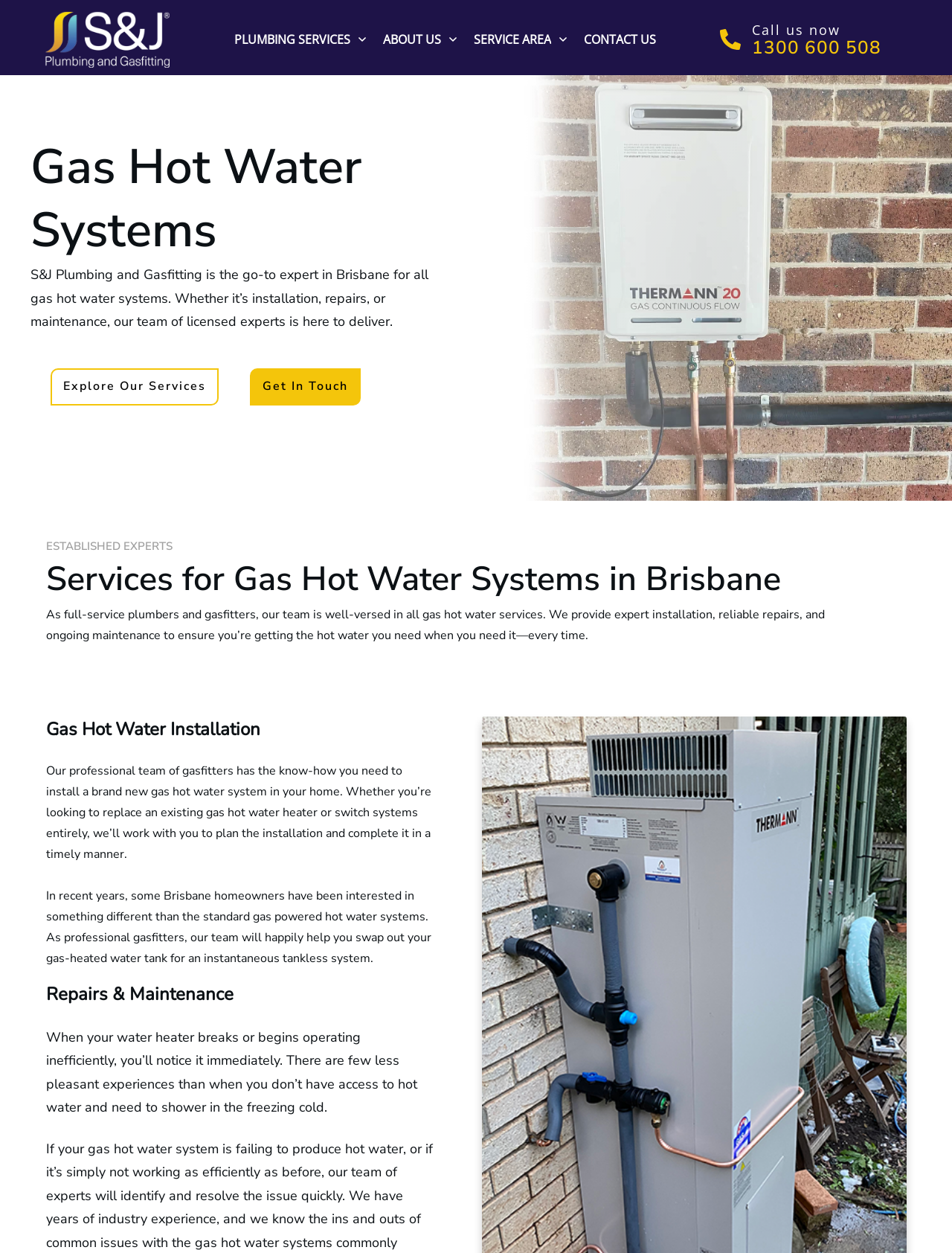Refer to the image and provide an in-depth answer to the question: 
What type of hot water systems do they specialize in?

The type of hot water systems the company specializes in can be inferred from the heading elements with bounding box coordinates [0.032, 0.109, 0.451, 0.209] and [0.048, 0.443, 0.952, 0.481], which mention gas hot water systems.